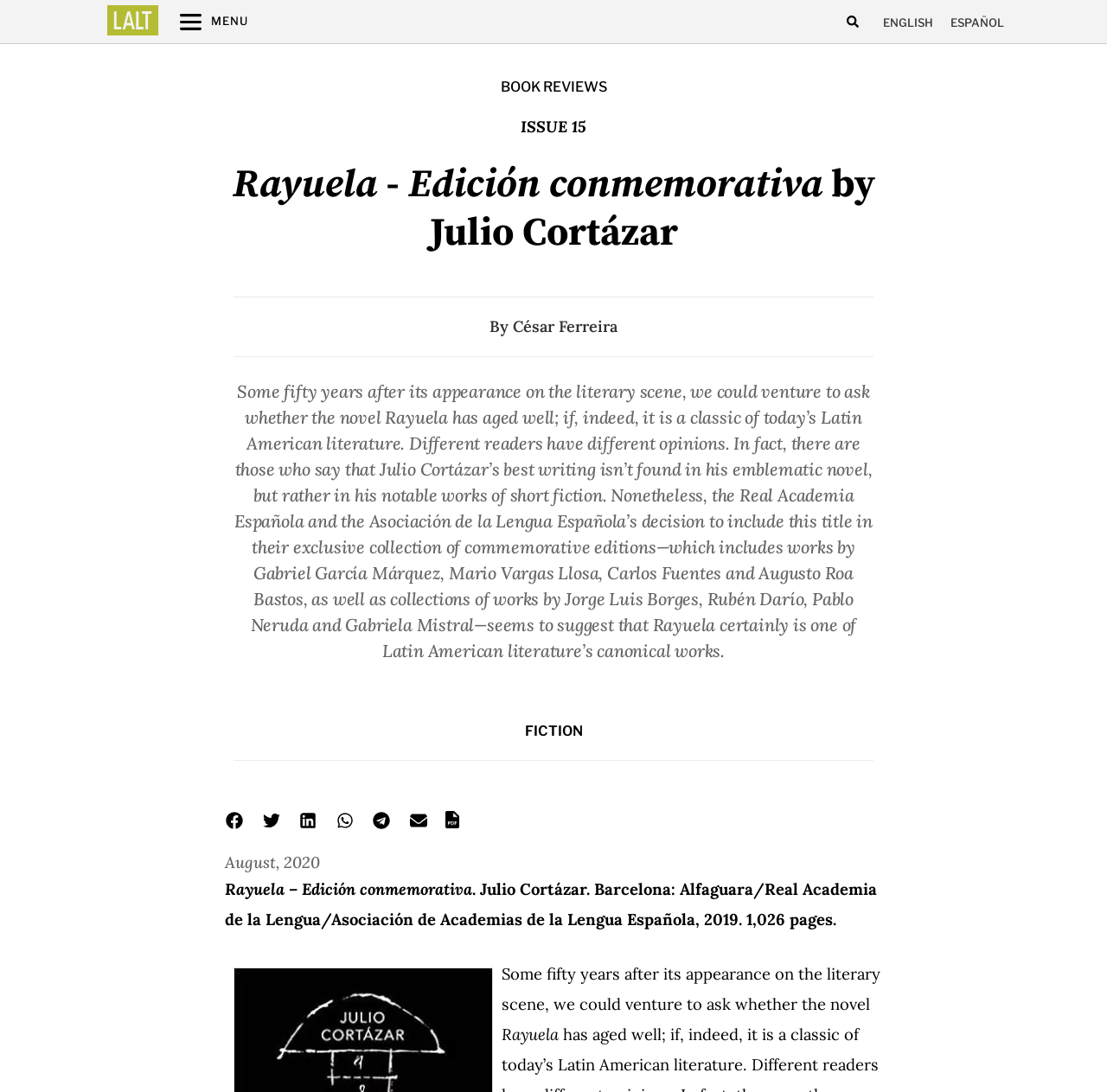Find the bounding box coordinates of the clickable region needed to perform the following instruction: "View issue 15". The coordinates should be provided as four float numbers between 0 and 1, i.e., [left, top, right, bottom].

[0.47, 0.107, 0.53, 0.125]